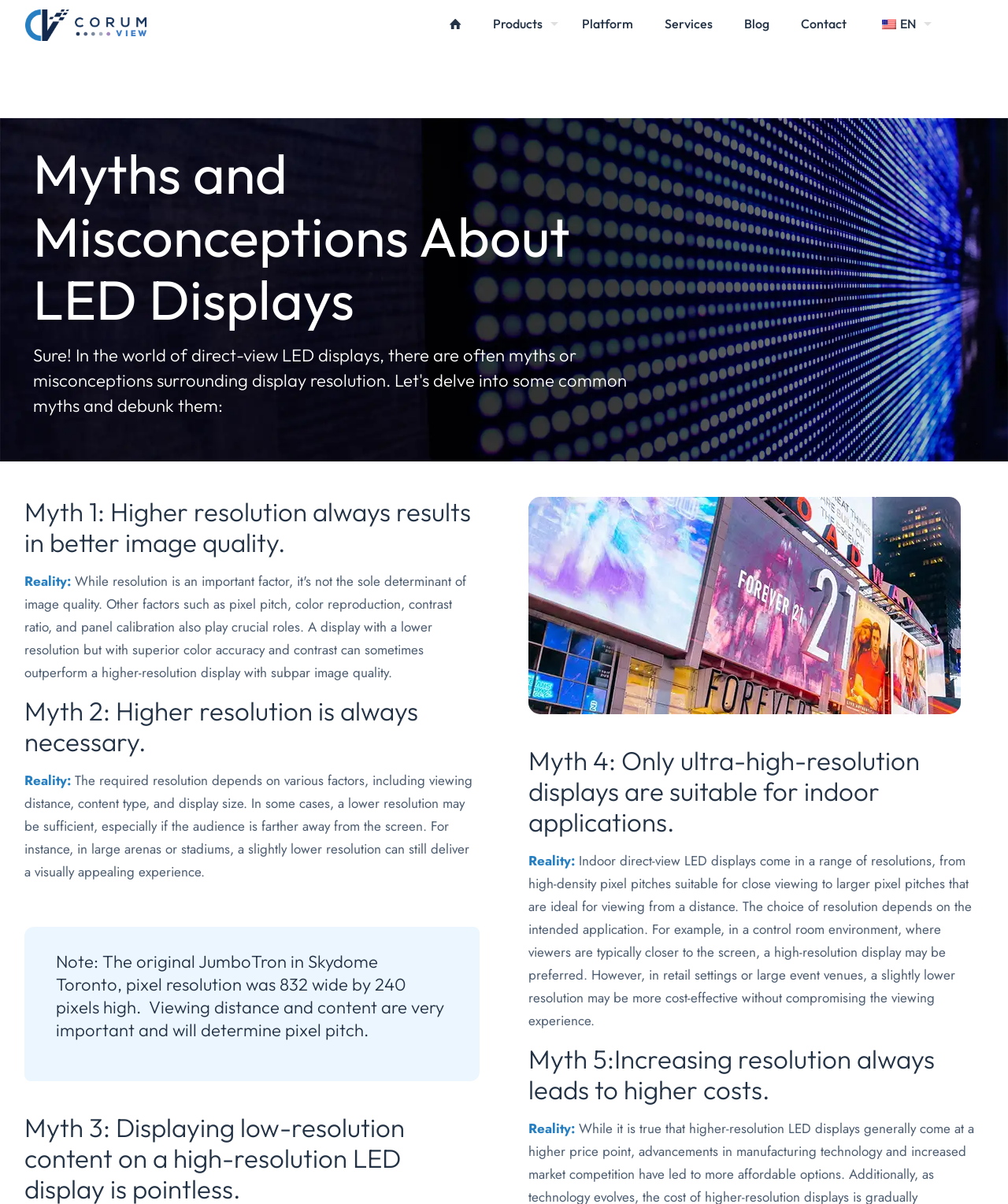Answer the following query concisely with a single word or phrase:
What is the purpose of the image in the article?

Illustrating LED Display Myths and Misconceptions